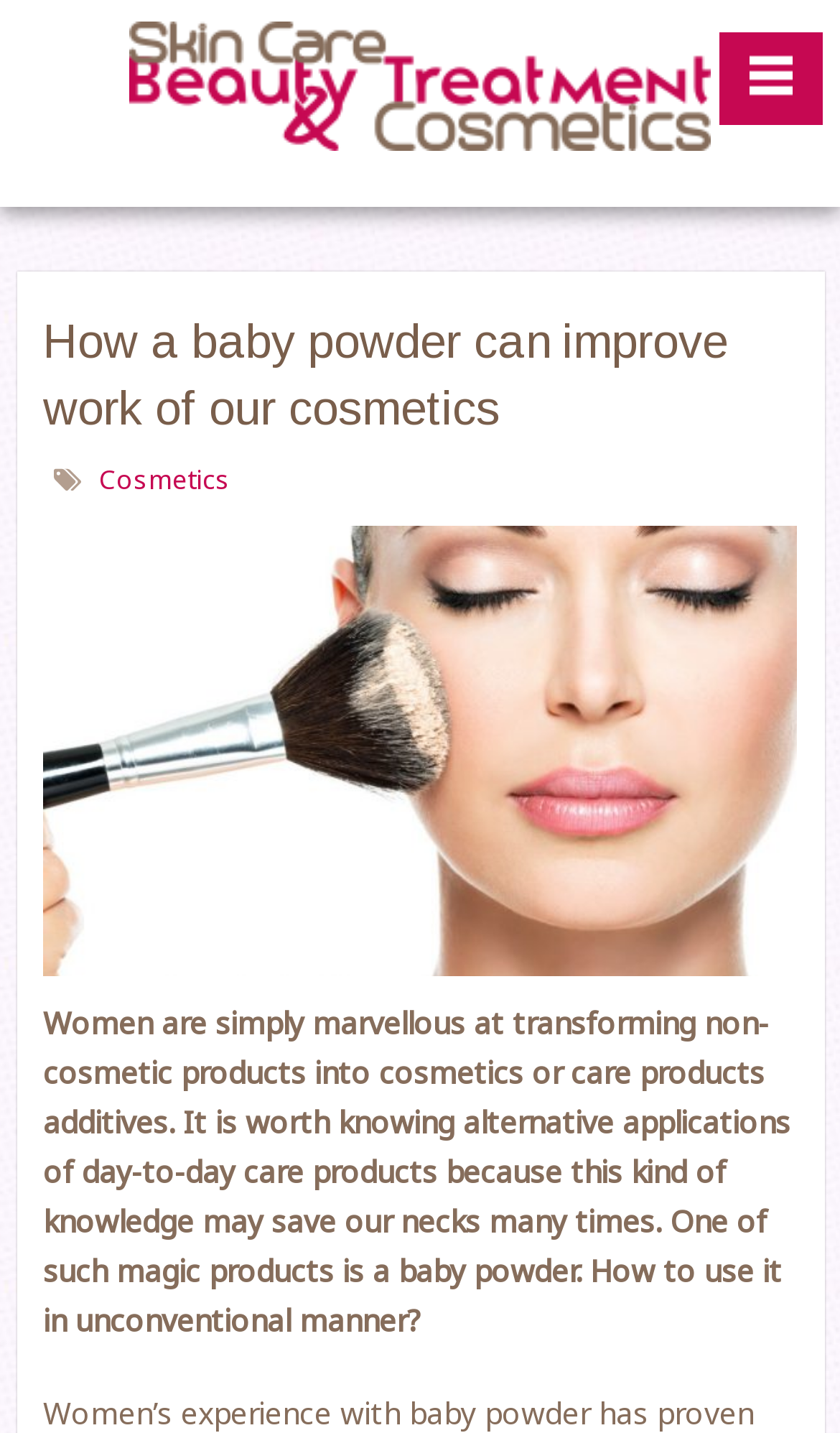Predict the bounding box coordinates of the UI element that matches this description: "GCC Moodle News". The coordinates should be in the format [left, top, right, bottom] with each value between 0 and 1.

None